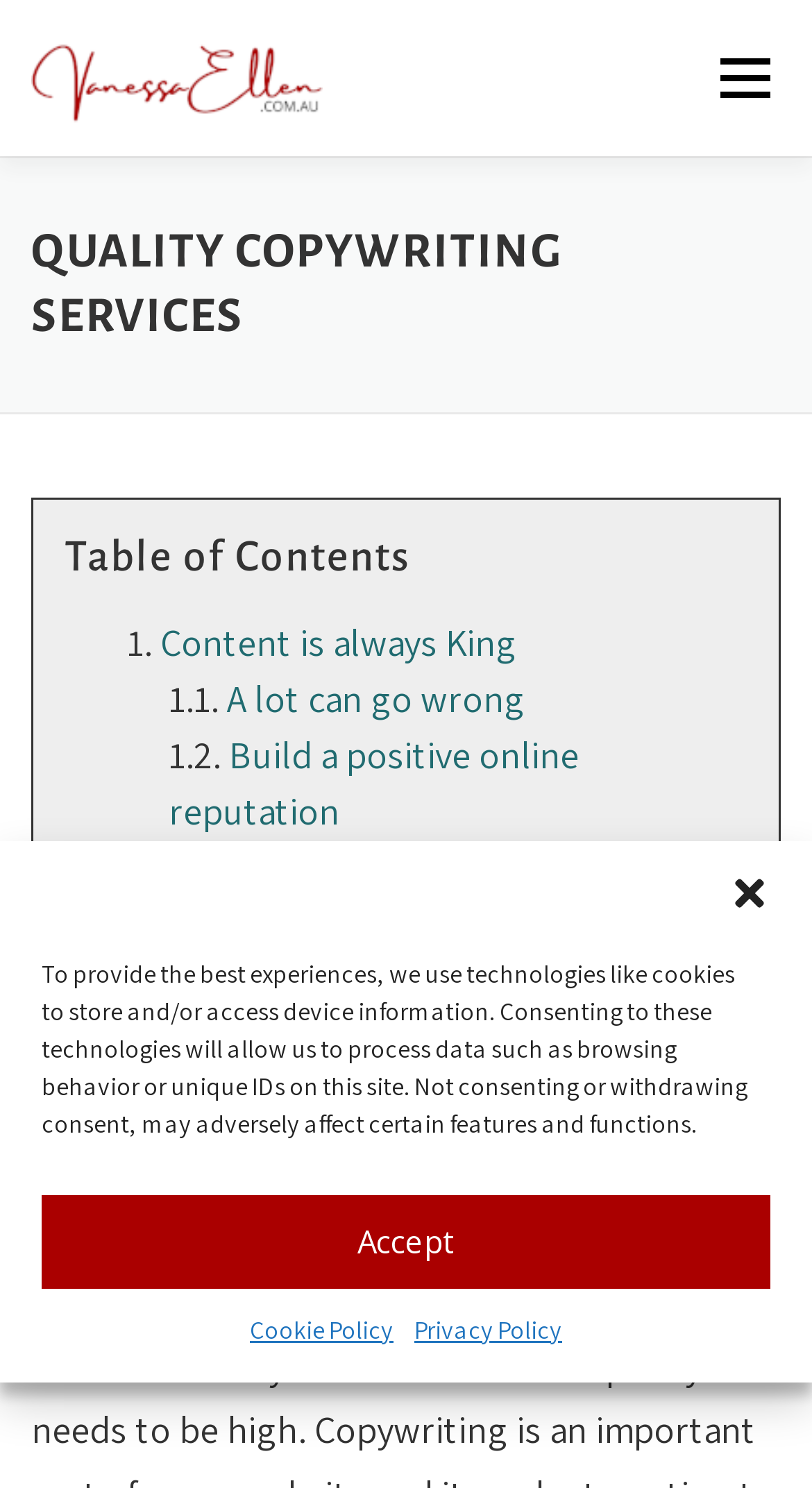Find the bounding box coordinates of the area to click in order to follow the instruction: "Contact US".

[0.038, 0.21, 0.31, 0.315]